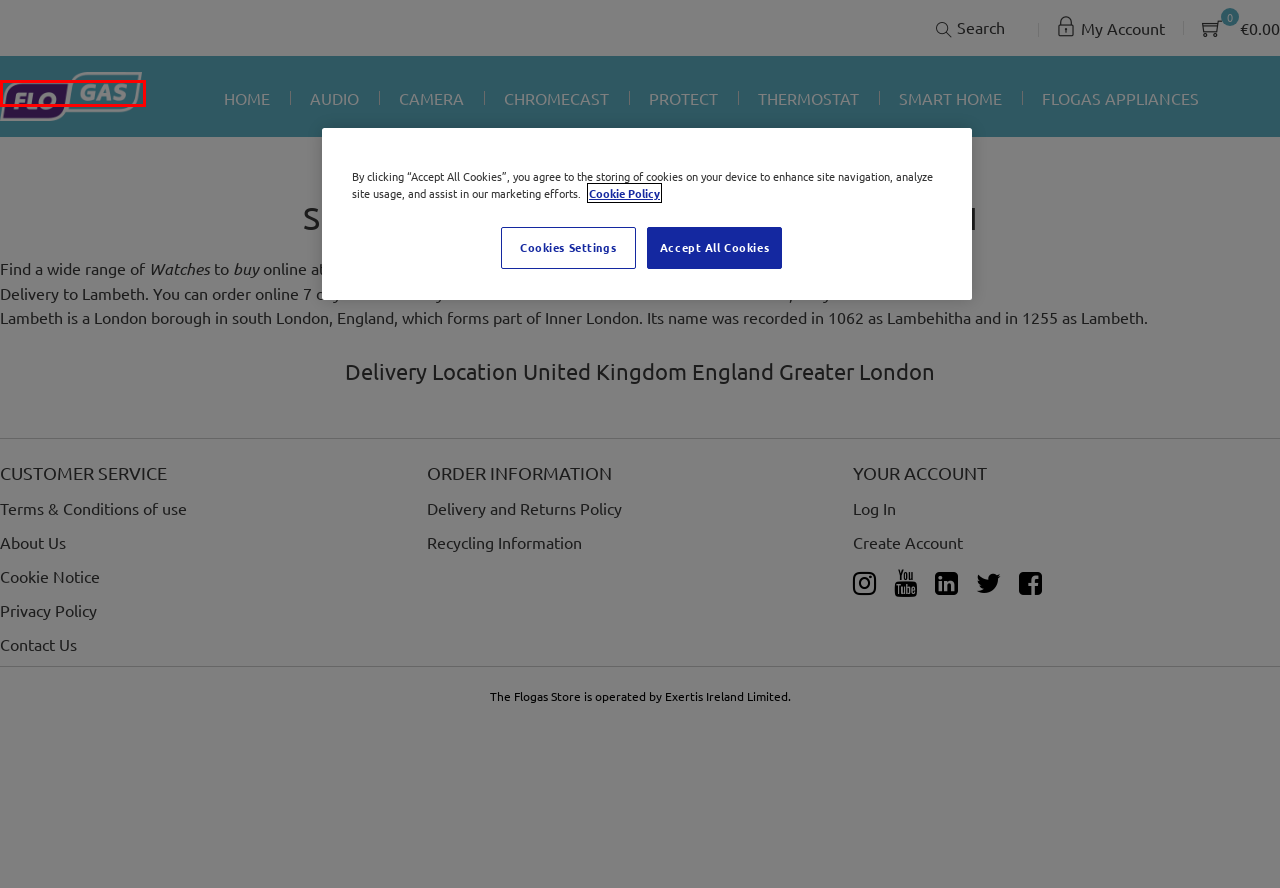Examine the screenshot of a webpage with a red bounding box around an element. Then, select the webpage description that best represents the new page after clicking the highlighted element. Here are the descriptions:
A. Flogas - Smart Home
B. Delivery and Returns Policy
C. Flogas
D. Flogas - Chromecast
E. Recycling Information
F. Flogas - Camera
G. flogas
H. Cookie Notice

C